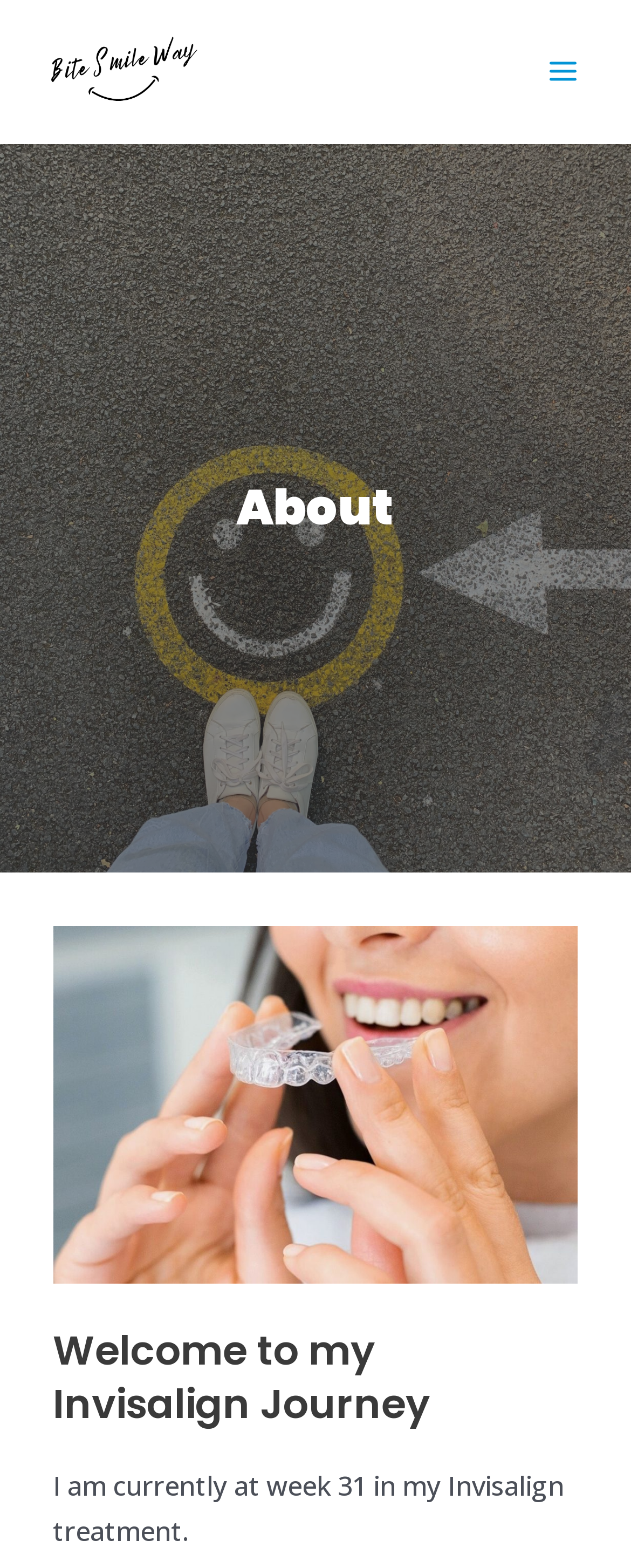Extract the bounding box coordinates for the HTML element that matches this description: "YES, I agree". The coordinates should be four float numbers between 0 and 1, i.e., [left, top, right, bottom].

None